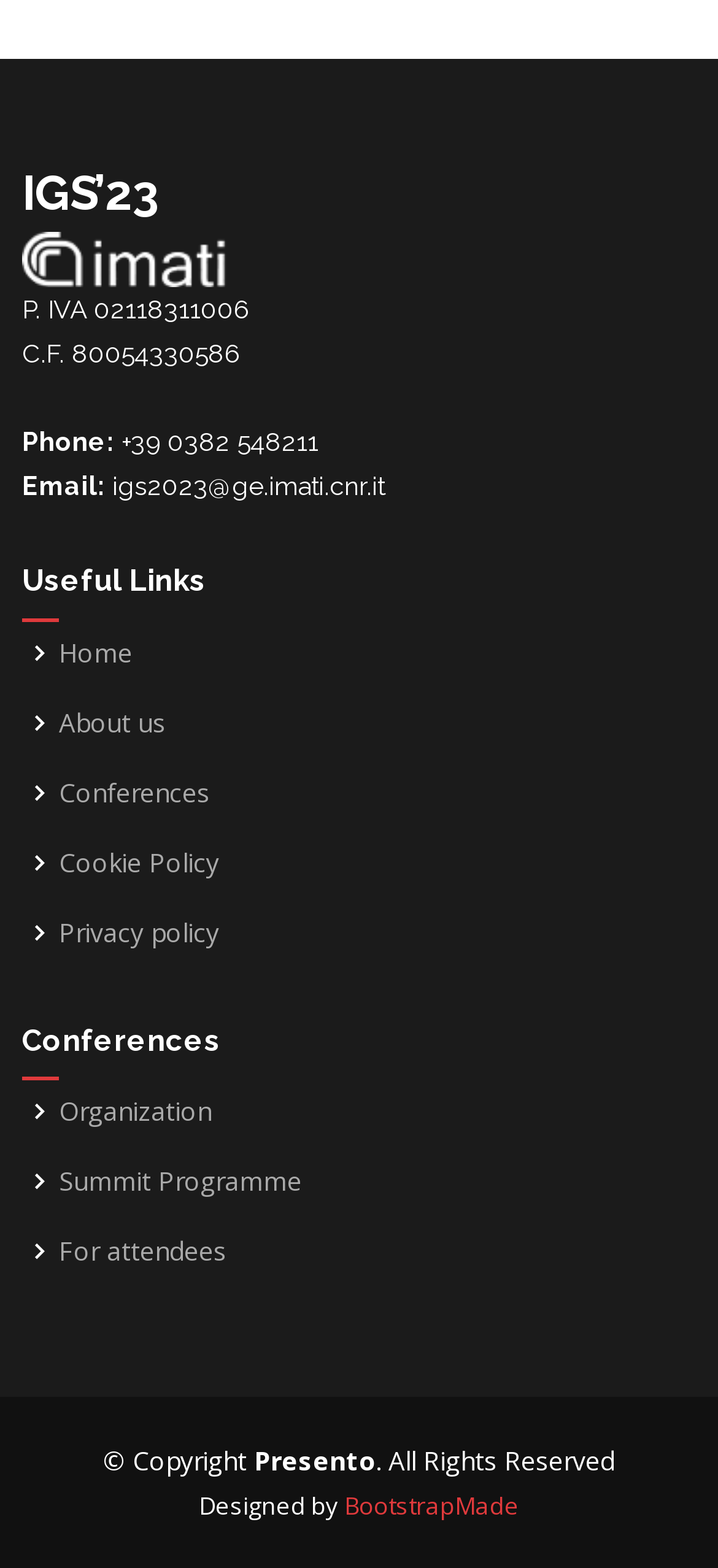Pinpoint the bounding box coordinates of the clickable element to carry out the following instruction: "Go to the 'Home' page."

[0.082, 0.408, 0.185, 0.424]